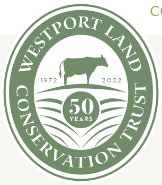What event is the emblem associated with?
Can you offer a detailed and complete answer to this question?

The caption states that this emblem is prominently associated with the Halloween Happening event organized by the Westport Recreation Department, which aims to raise awareness and engage the community in conservation efforts while celebrating the festive occasion.